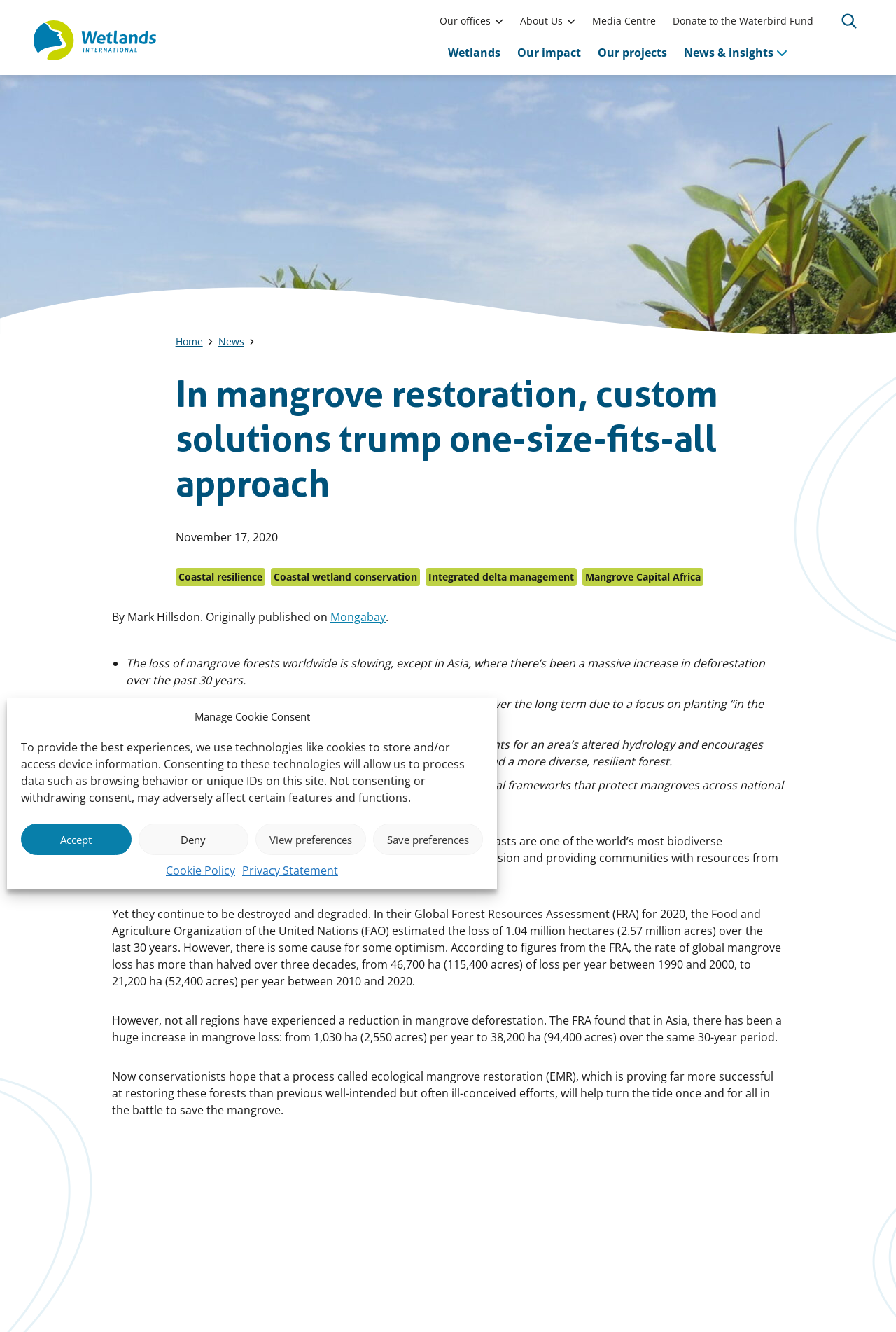Identify the bounding box coordinates of the clickable region to carry out the given instruction: "Read the article about mangrove restoration".

[0.196, 0.279, 0.804, 0.38]